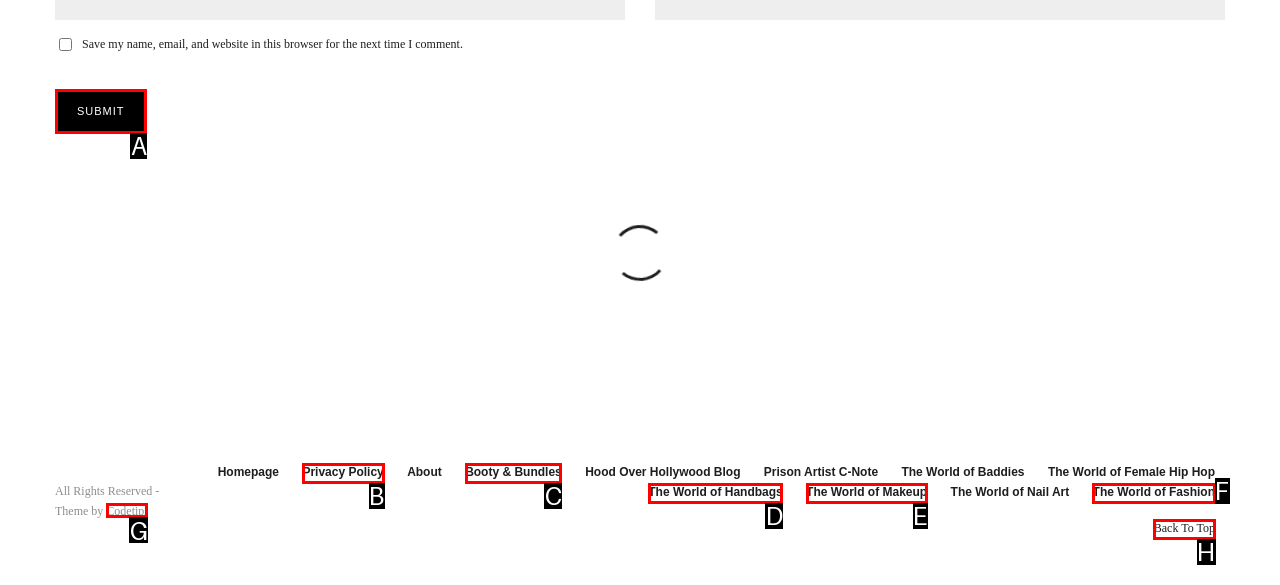Tell me which option I should click to complete the following task: Visit the Privacy Policy page Answer with the option's letter from the given choices directly.

B